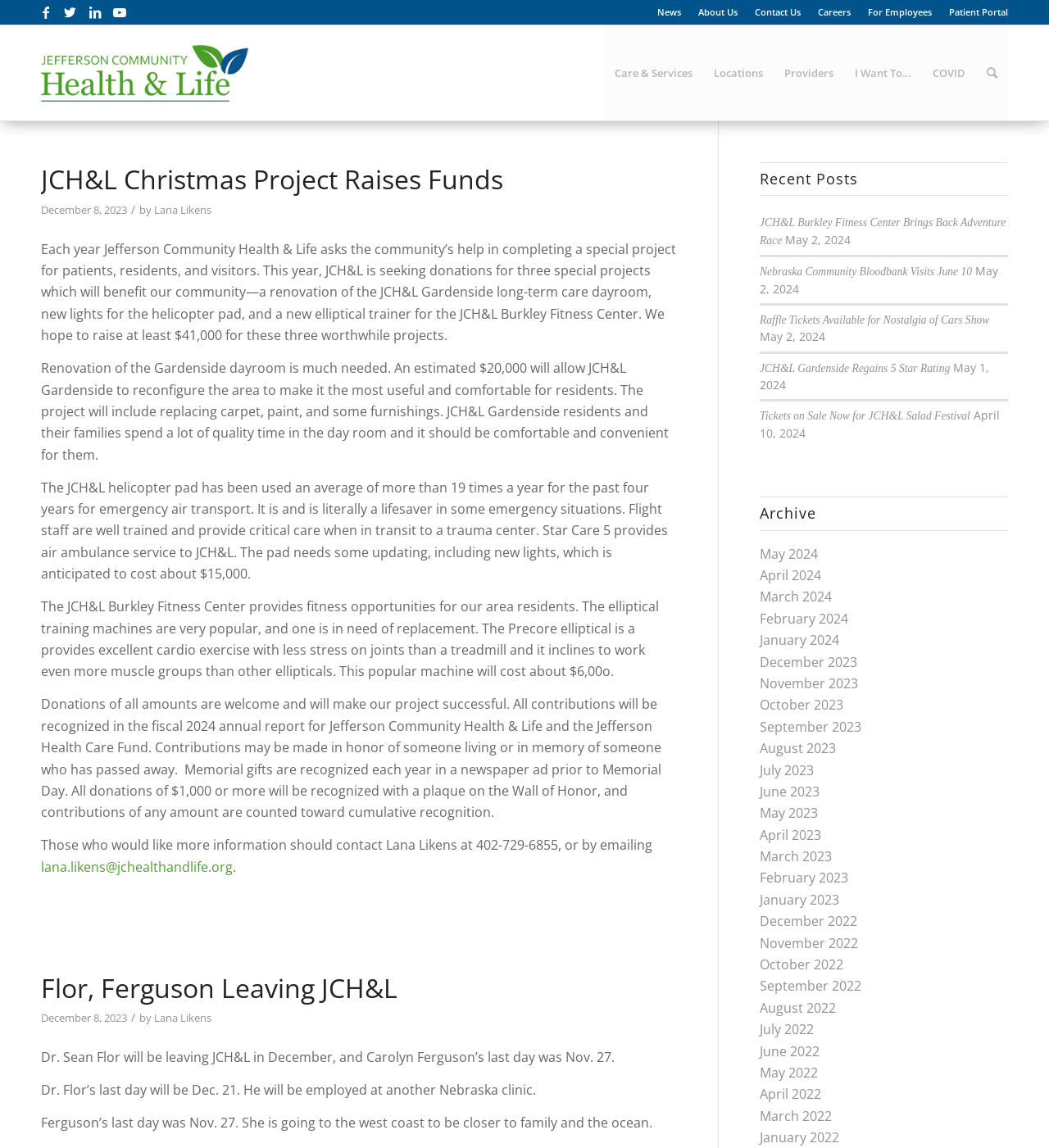What are the three special projects for donations? Observe the screenshot and provide a one-word or short phrase answer.

Gardenside dayroom, helicopter pad, elliptical trainer